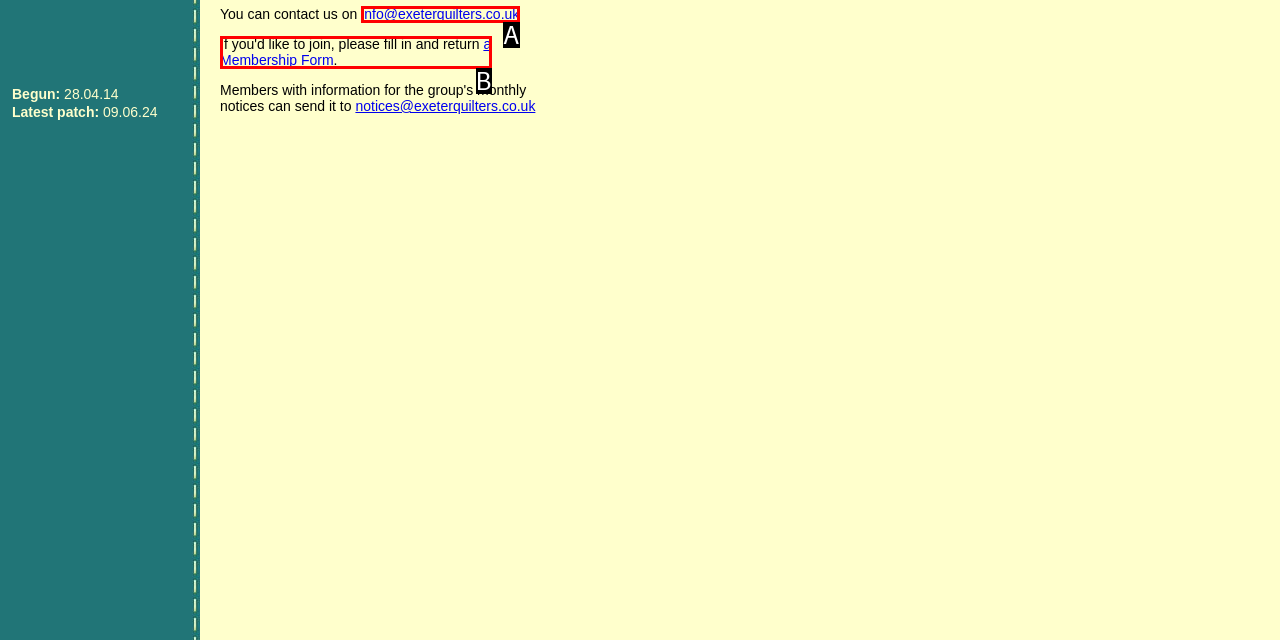Find the HTML element that matches the description provided: a Membership Form
Answer using the corresponding option letter.

B